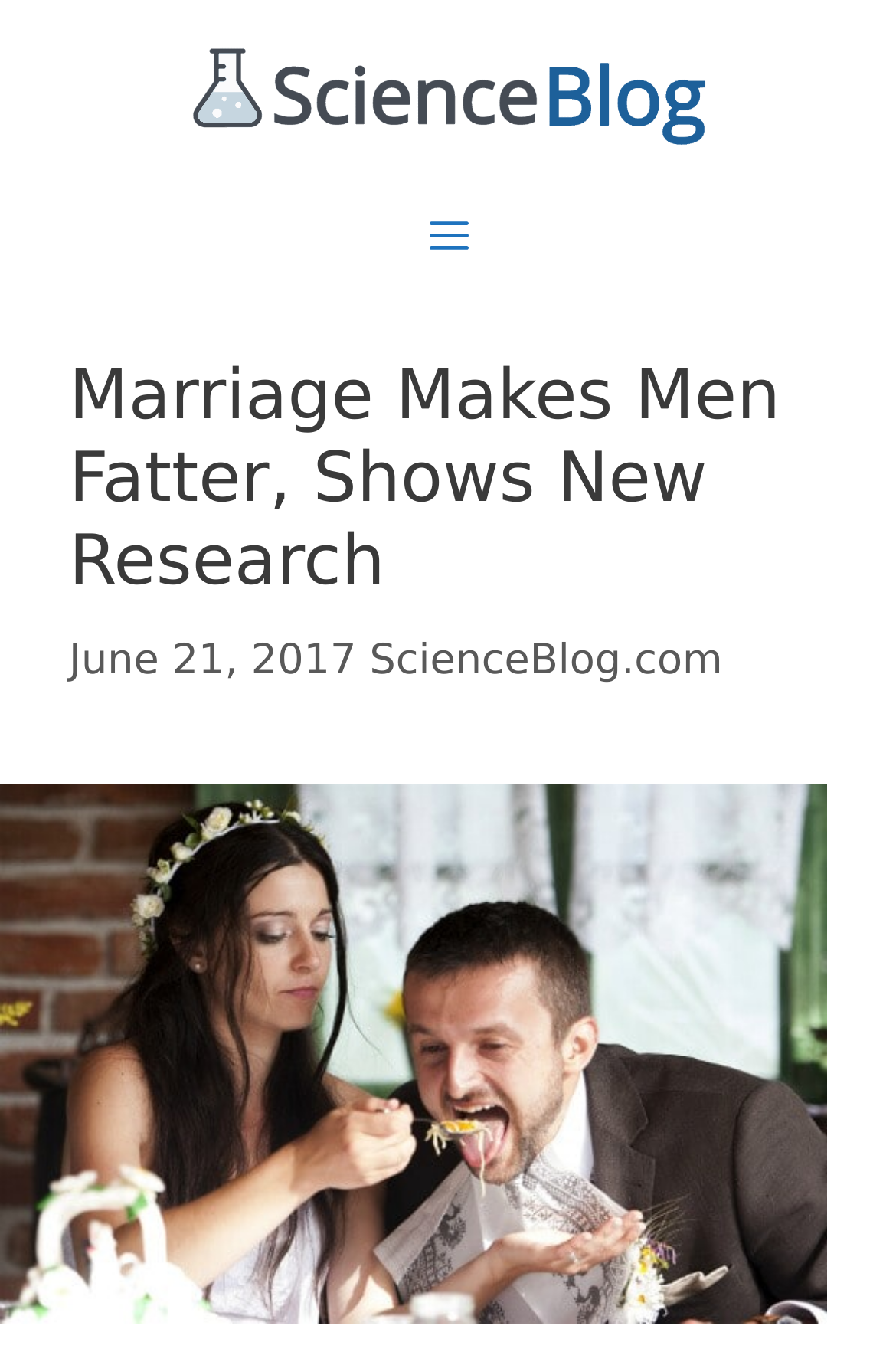Identify and extract the heading text of the webpage.

Marriage Makes Men Fatter, Shows New Research